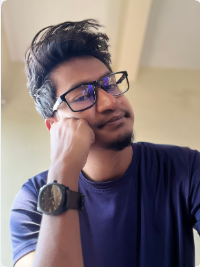When did Yuvraj Kore start blogging?
Kindly give a detailed and elaborate answer to the question.

According to the caption, Yuvraj Kore has been known for his insightful writing since 2017, which implies that he started blogging around that time.